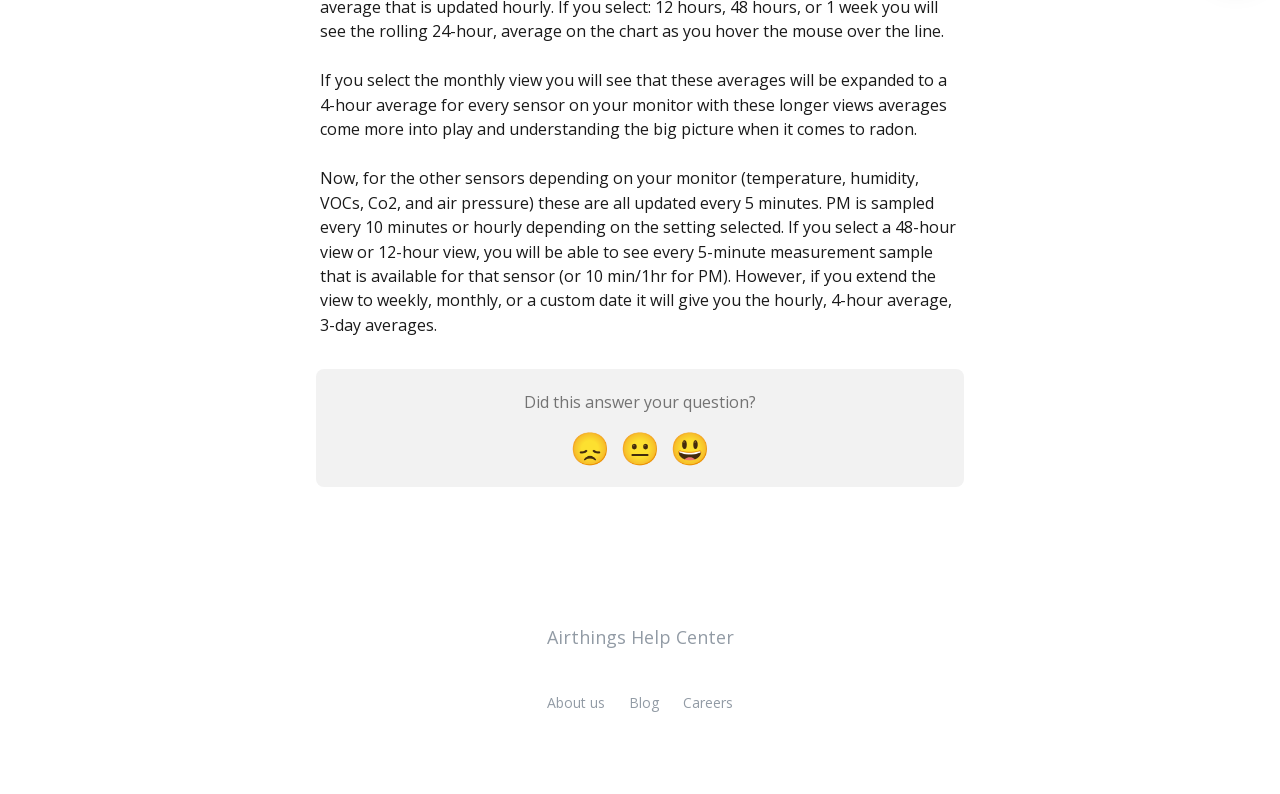What is the update frequency for temperature, humidity, VOCs, Co2, and air pressure sensors?
Answer the question with as much detail as possible.

According to the text, 'Now, for the other sensors depending on your monitor (temperature, humidity, VOCs, Co2, and air pressure) these are all updated every 5 minutes.' This indicates that the update frequency for these sensors is every 5 minutes.